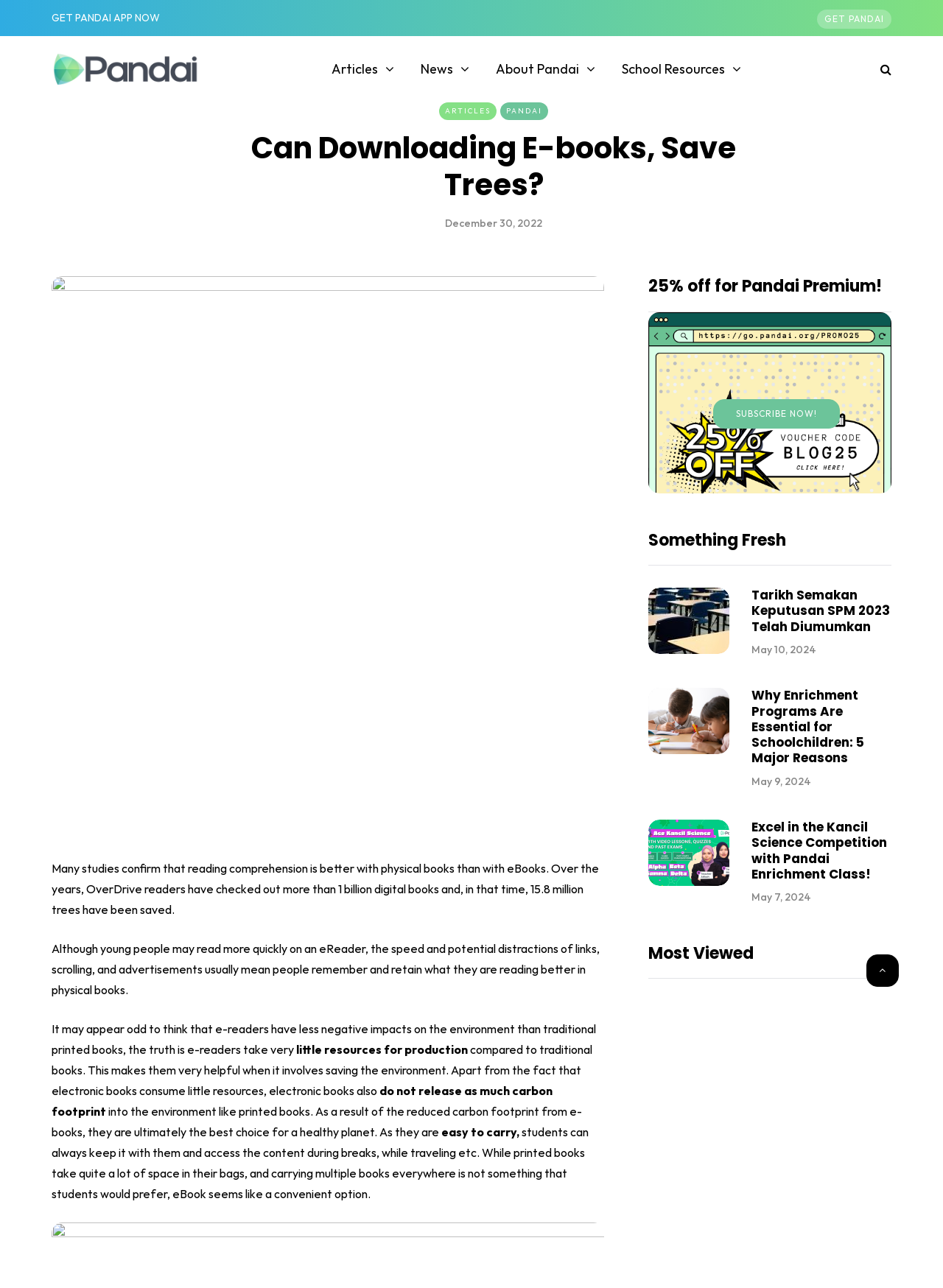Locate and generate the text content of the webpage's heading.

Can Downloading E-books, Save Trees?